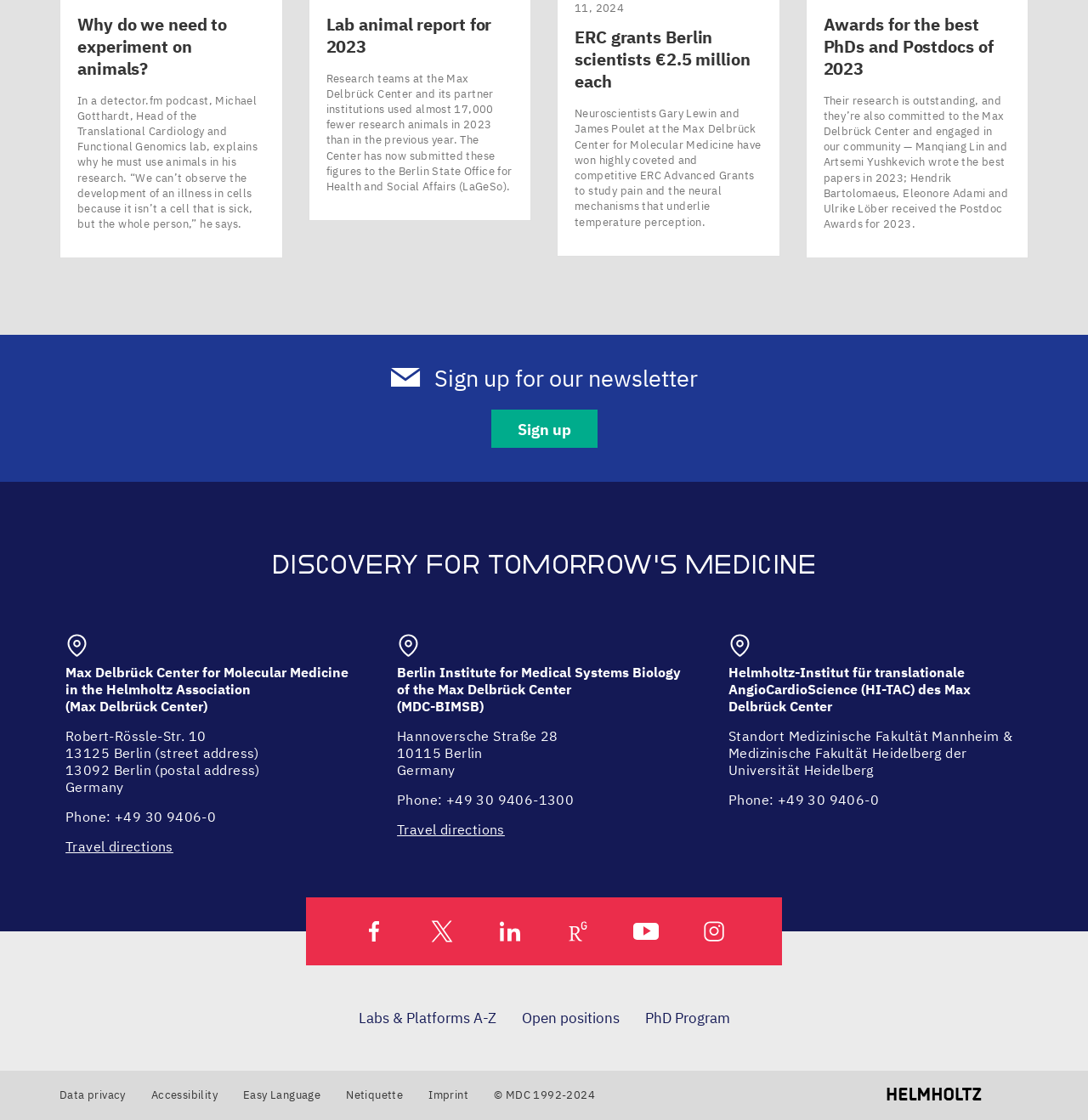Specify the bounding box coordinates of the region I need to click to perform the following instruction: "View the imprint". The coordinates must be four float numbers in the range of 0 to 1, i.e., [left, top, right, bottom].

[0.394, 0.971, 0.43, 0.984]